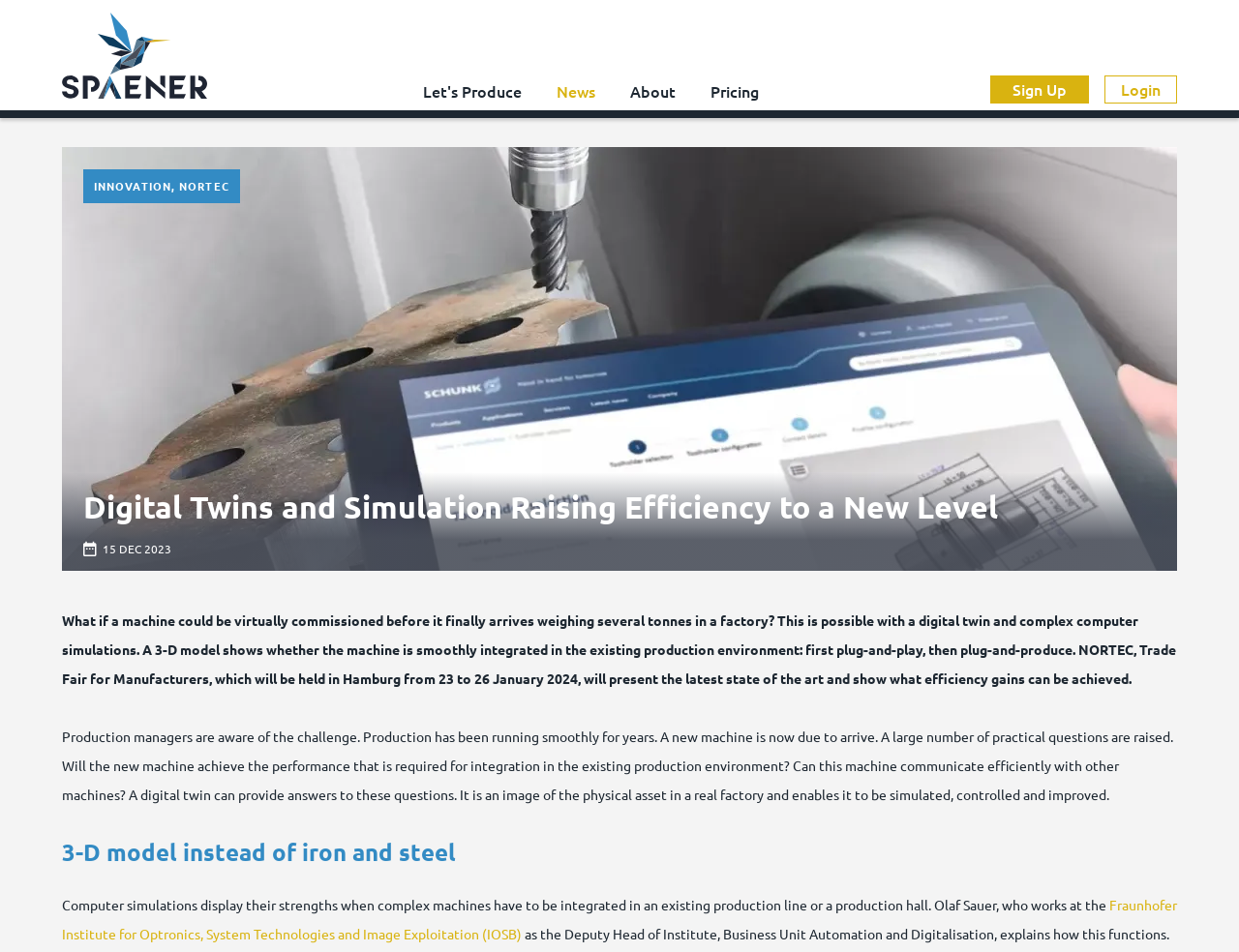Given the description: "Let's Produce", determine the bounding box coordinates of the UI element. The coordinates should be formatted as four float numbers between 0 and 1, [left, top, right, bottom].

[0.341, 0.088, 0.421, 0.112]